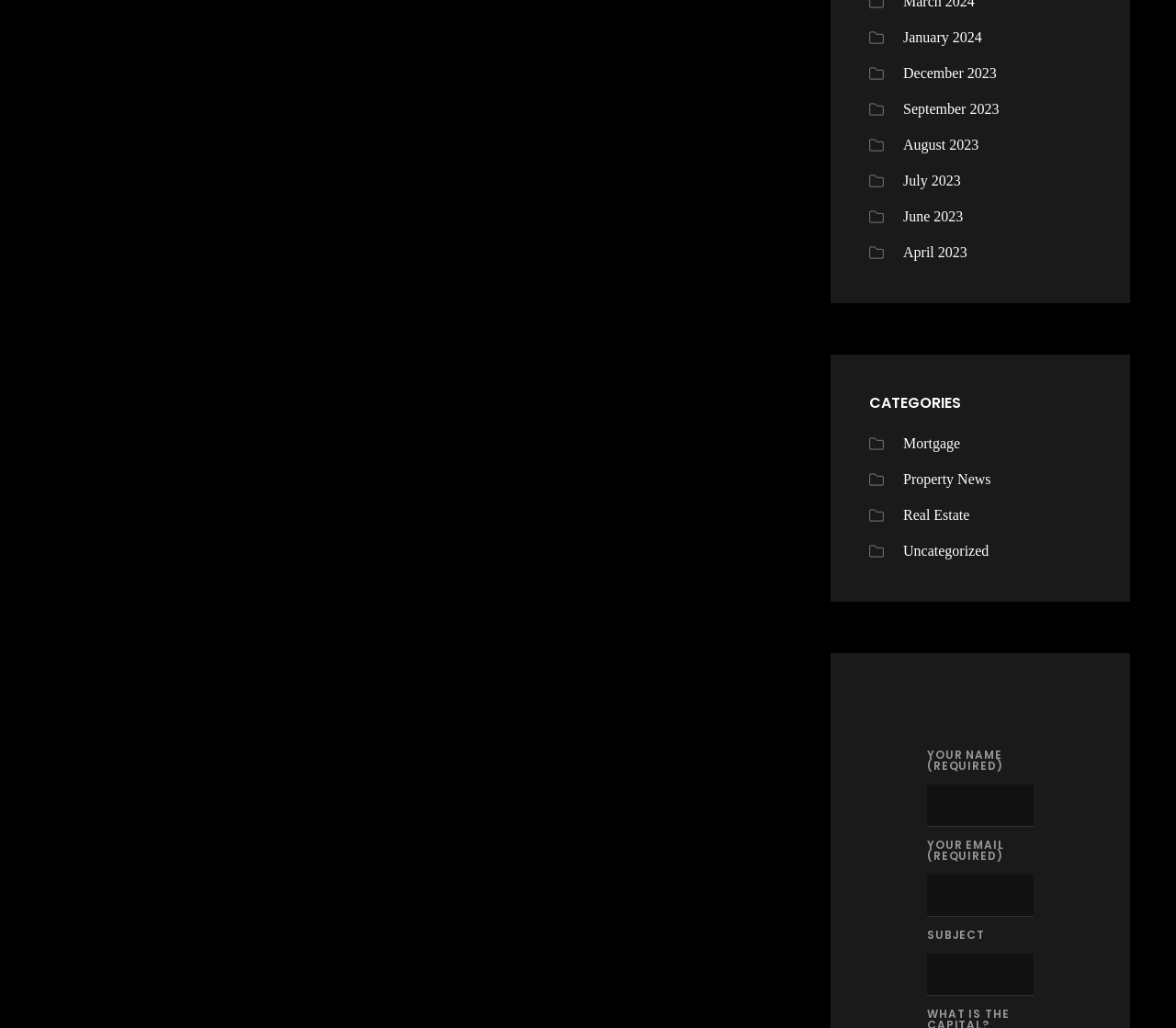Determine the bounding box coordinates of the clickable region to execute the instruction: "Type your email". The coordinates should be four float numbers between 0 and 1, denoted as [left, top, right, bottom].

[0.788, 0.851, 0.879, 0.892]